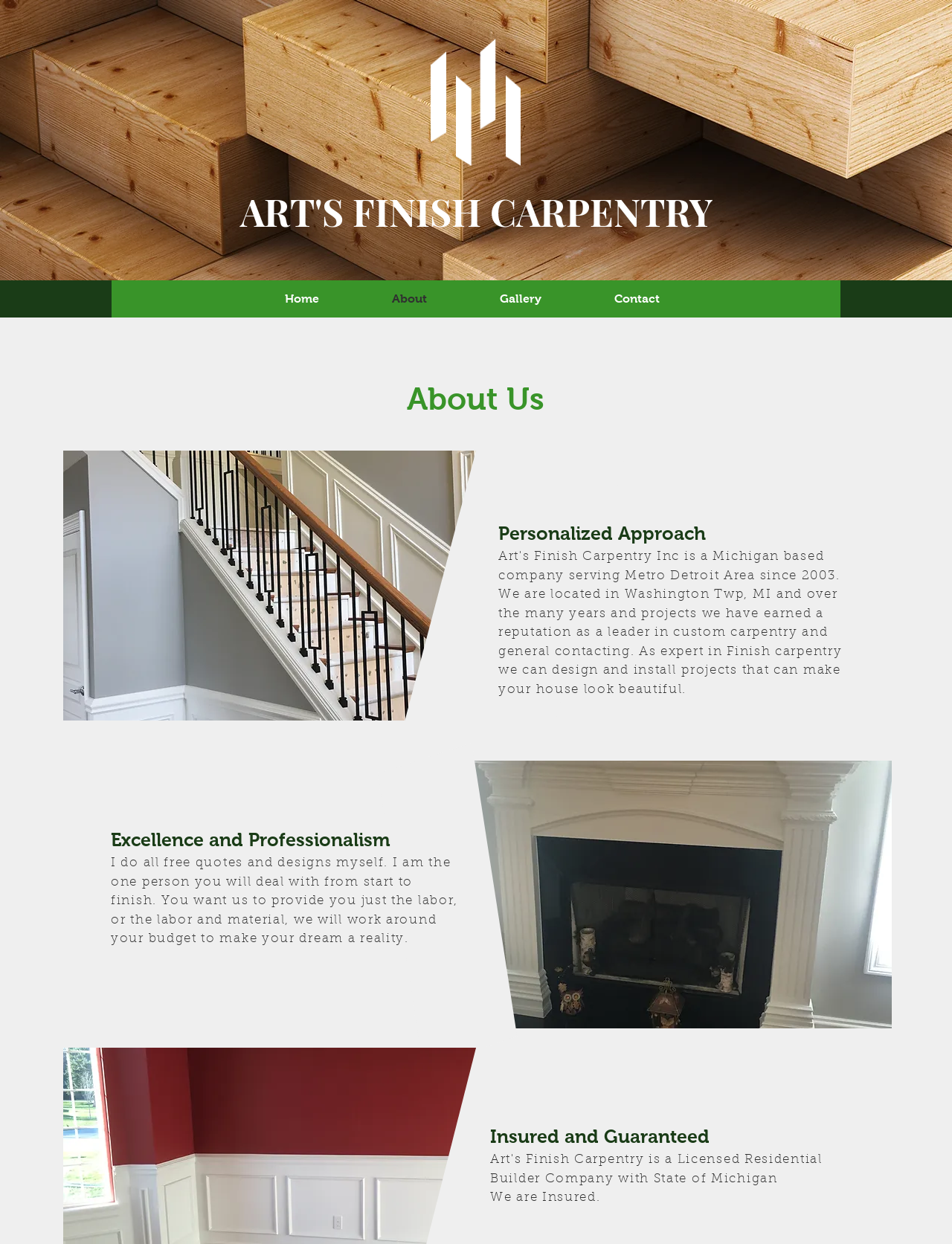Bounding box coordinates are specified in the format (top-left x, top-left y, bottom-right x, bottom-right y). All values are floating point numbers bounded between 0 and 1. Please provide the bounding box coordinate of the region this sentence describes: ART'S FINISH CARPENTRY

[0.252, 0.15, 0.748, 0.19]